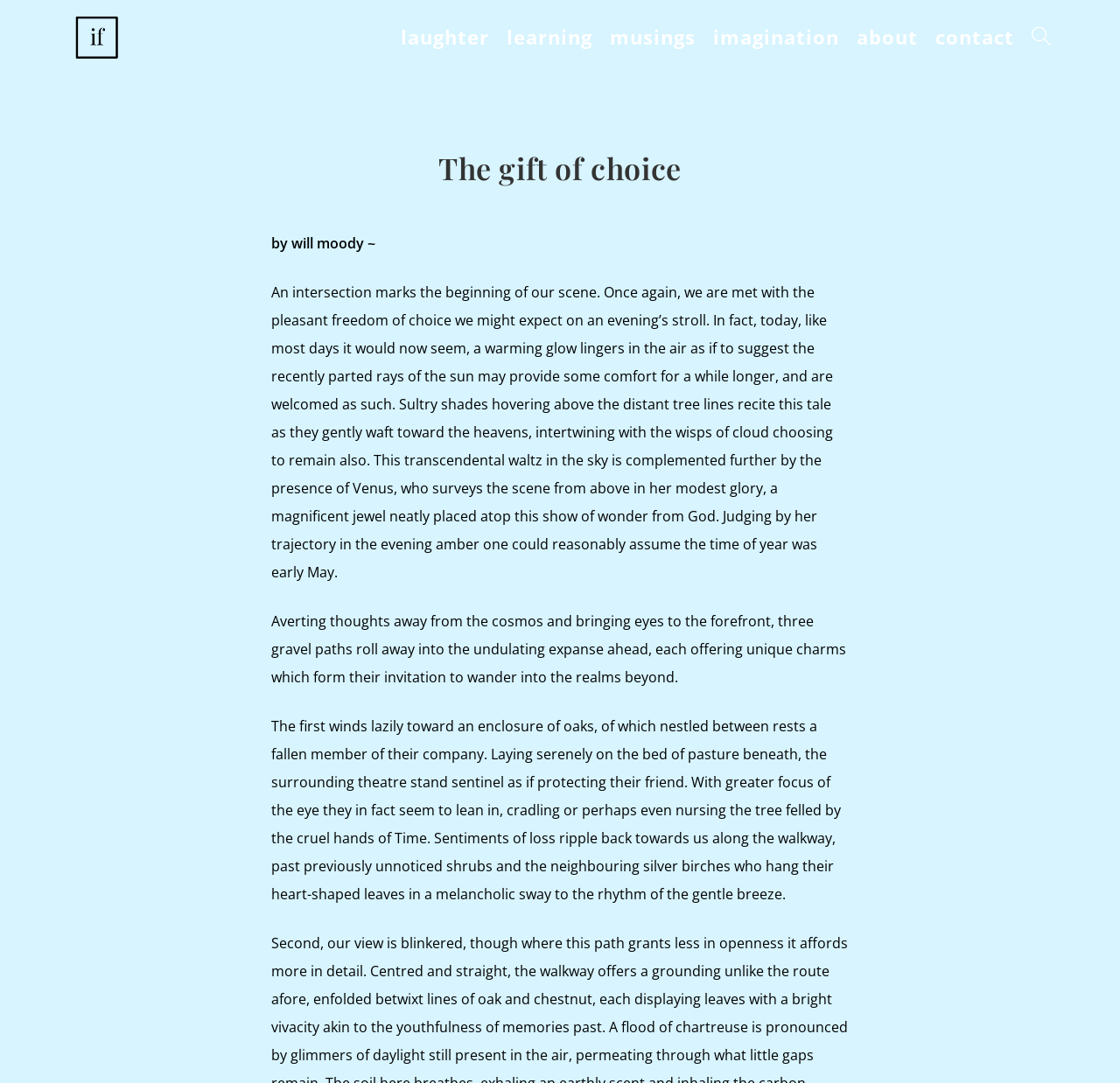Generate a comprehensive description of the webpage.

This webpage appears to be a personal blog or writing platform, with a focus on creative writing and storytelling. At the top, there is a header section with a title "The gift of choice" and a subtitle "if i had a column". Below this, there is a row of navigation links, including "laughter", "learning", "musings", "imagination", "about", "contact", and "toggle website search".

The main content of the page is a descriptive passage of text, divided into three paragraphs. The text is written in a poetic and descriptive style, painting a vivid picture of a natural scene. The passage describes an intersection with three gravel paths, surrounded by trees, and a fallen oak tree being "nursed" by its standing companions. The text also mentions the presence of Venus in the sky, adding to the serene and peaceful atmosphere of the scene.

Throughout the page, there are no prominent images, aside from a small icon associated with the "if i had a column" link at the top. The overall layout is simple and easy to follow, with a clear hierarchy of headings and paragraphs.